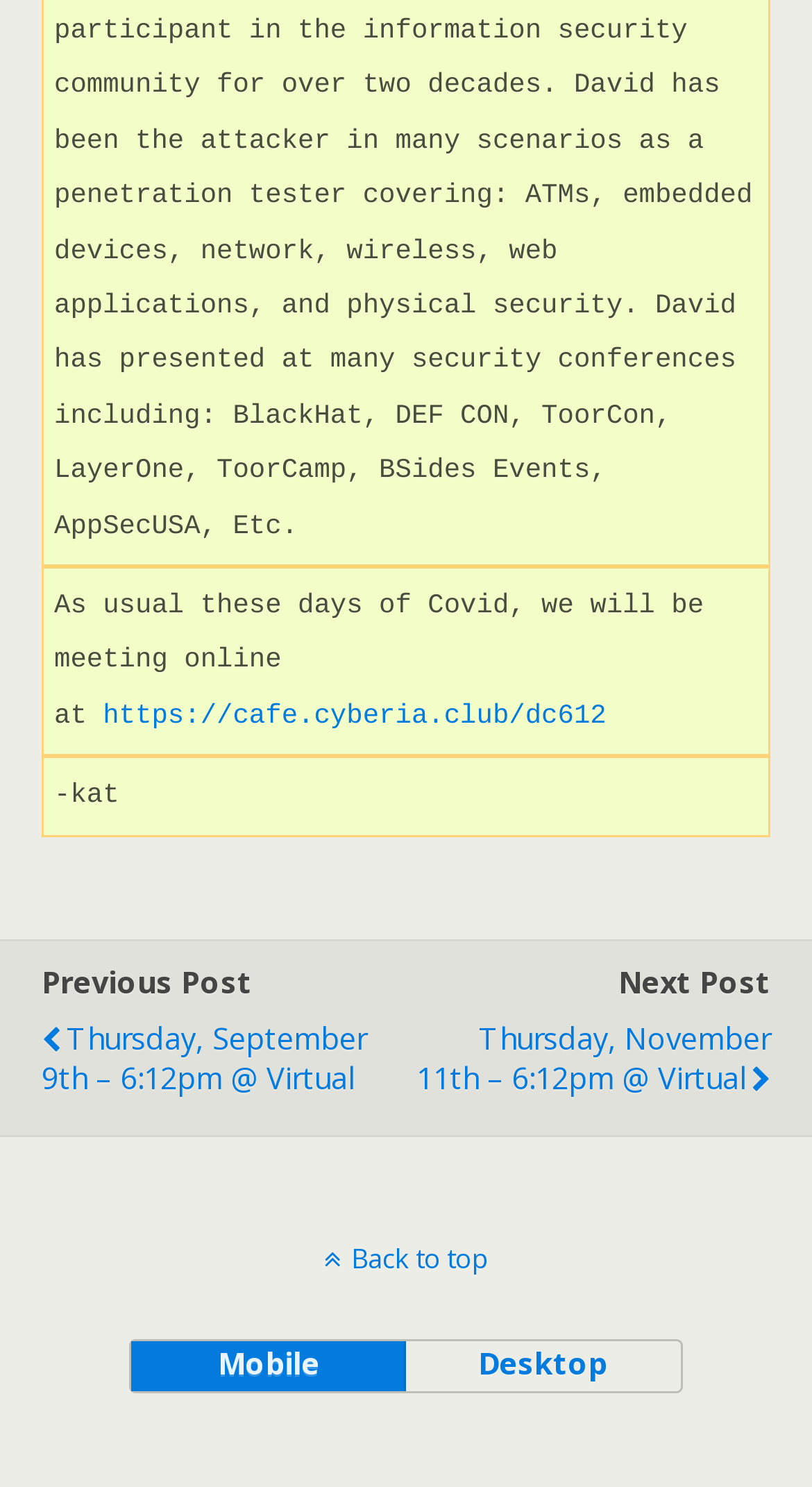What is the purpose of the link at the bottom?
Look at the image and answer the question using a single word or phrase.

Back to top